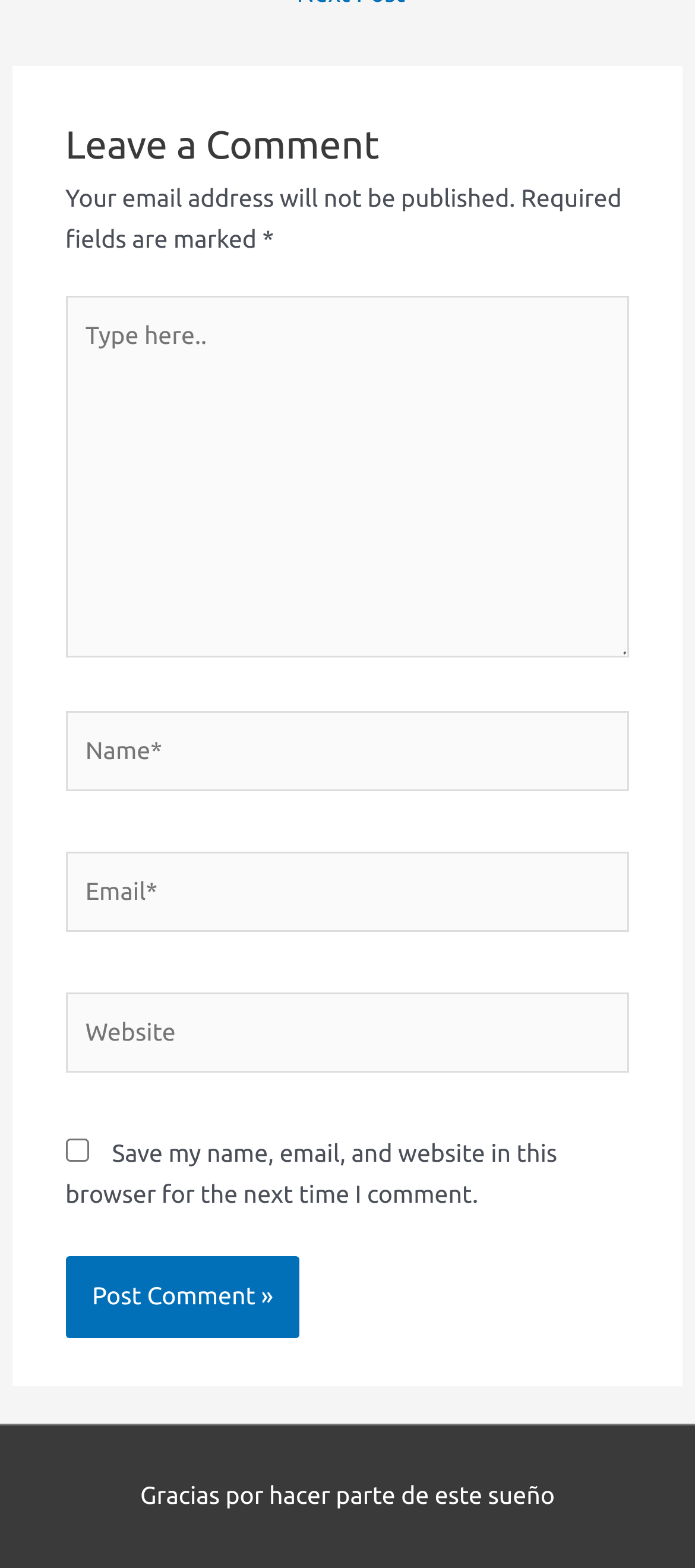Please examine the image and provide a detailed answer to the question: What is the purpose of the checkbox?

The checkbox is labeled 'Save my name, email, and website in this browser for the next time I comment.', indicating that it allows users to save their data for future comments.